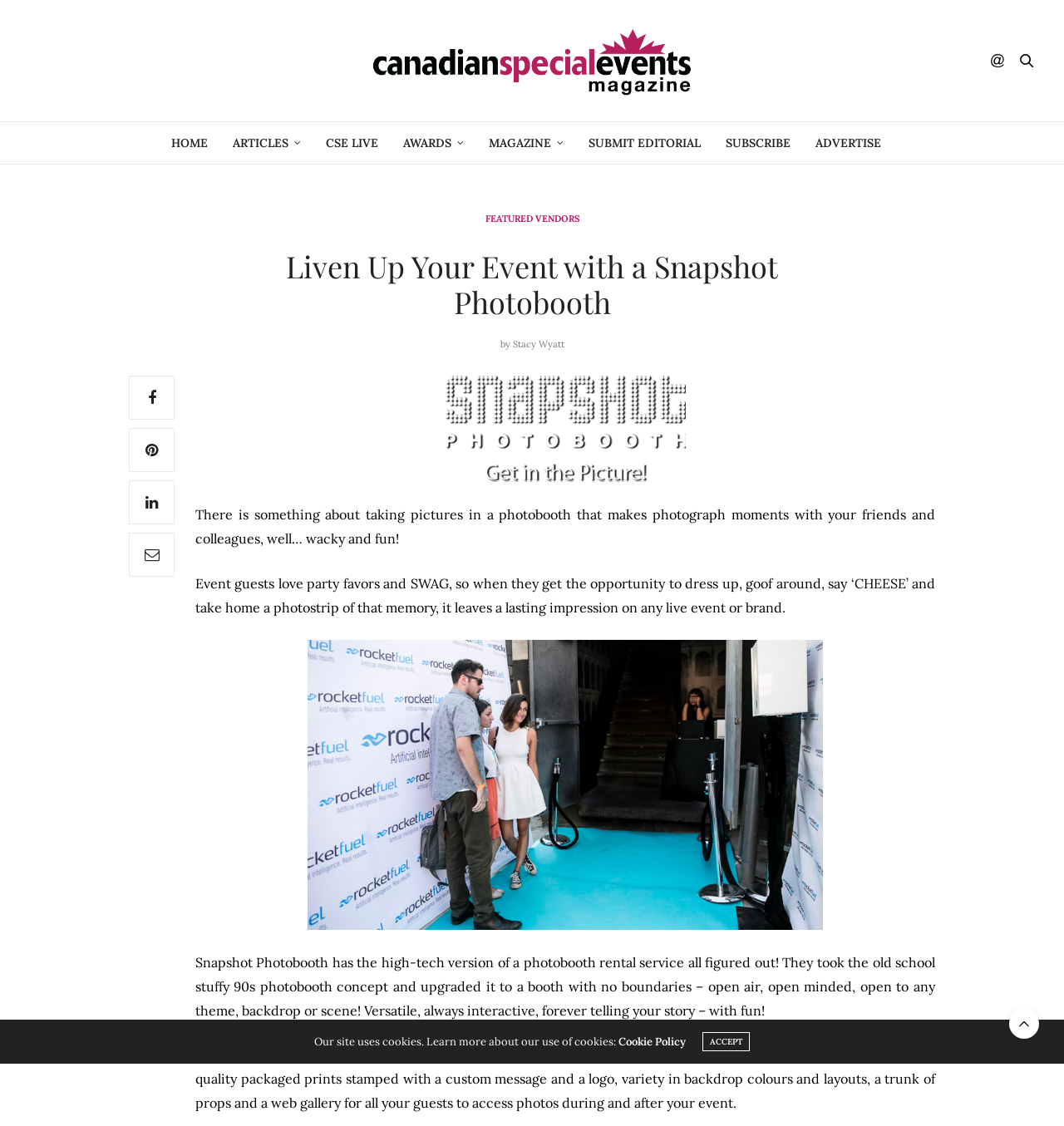What is included in the photobooth rental package?
Look at the image and respond with a one-word or short-phrase answer.

High-quality printed photos